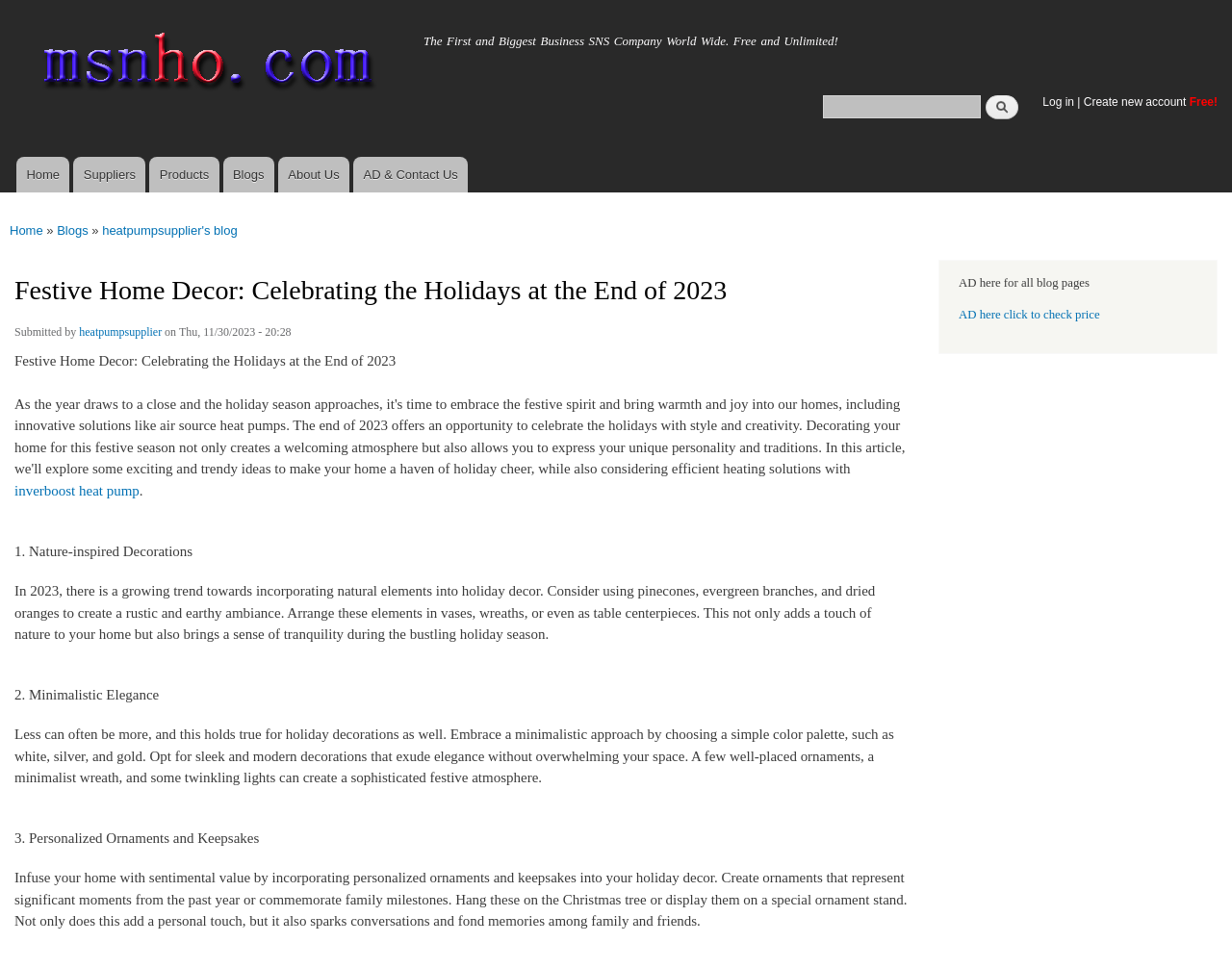Find the bounding box coordinates of the area to click in order to follow the instruction: "Search for something".

[0.668, 0.098, 0.796, 0.122]